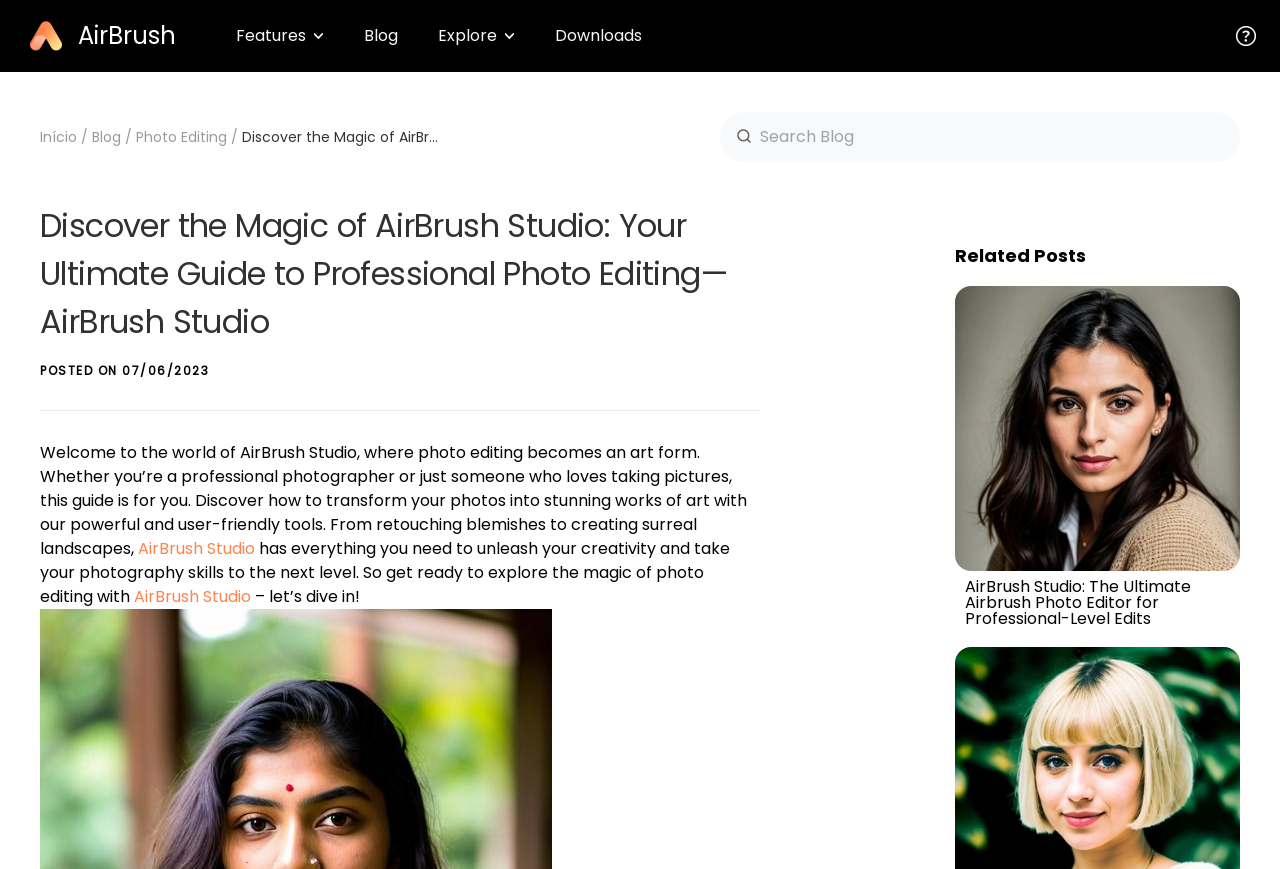Please examine the image and provide a detailed answer to the question: What is the date of the blog post?

The date of the blog post is mentioned as '07/06/2023' in the 'POSTED ON' section below the blog post title.